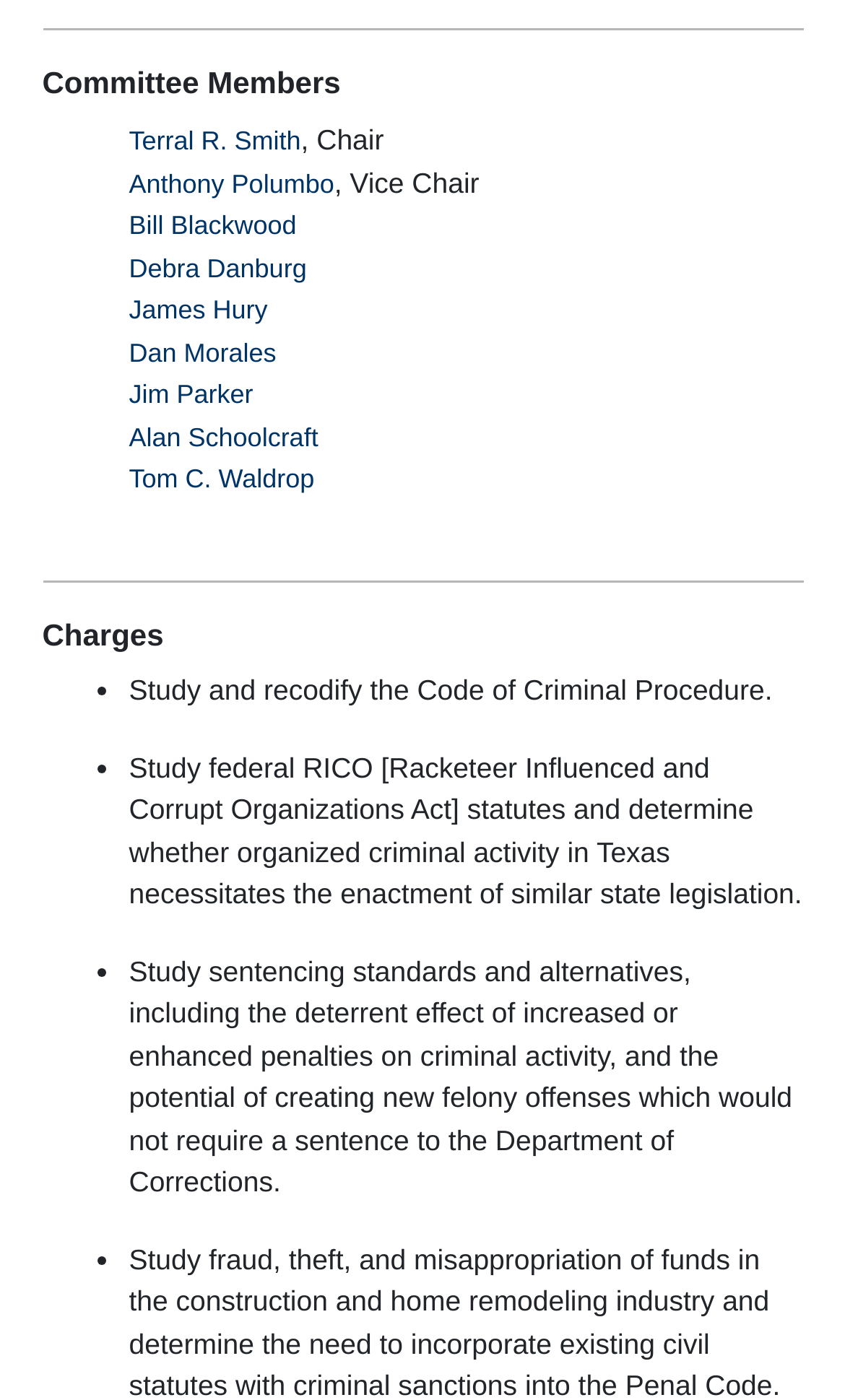Mark the bounding box of the element that matches the following description: "Tom C. Waldrop".

[0.153, 0.331, 0.372, 0.353]